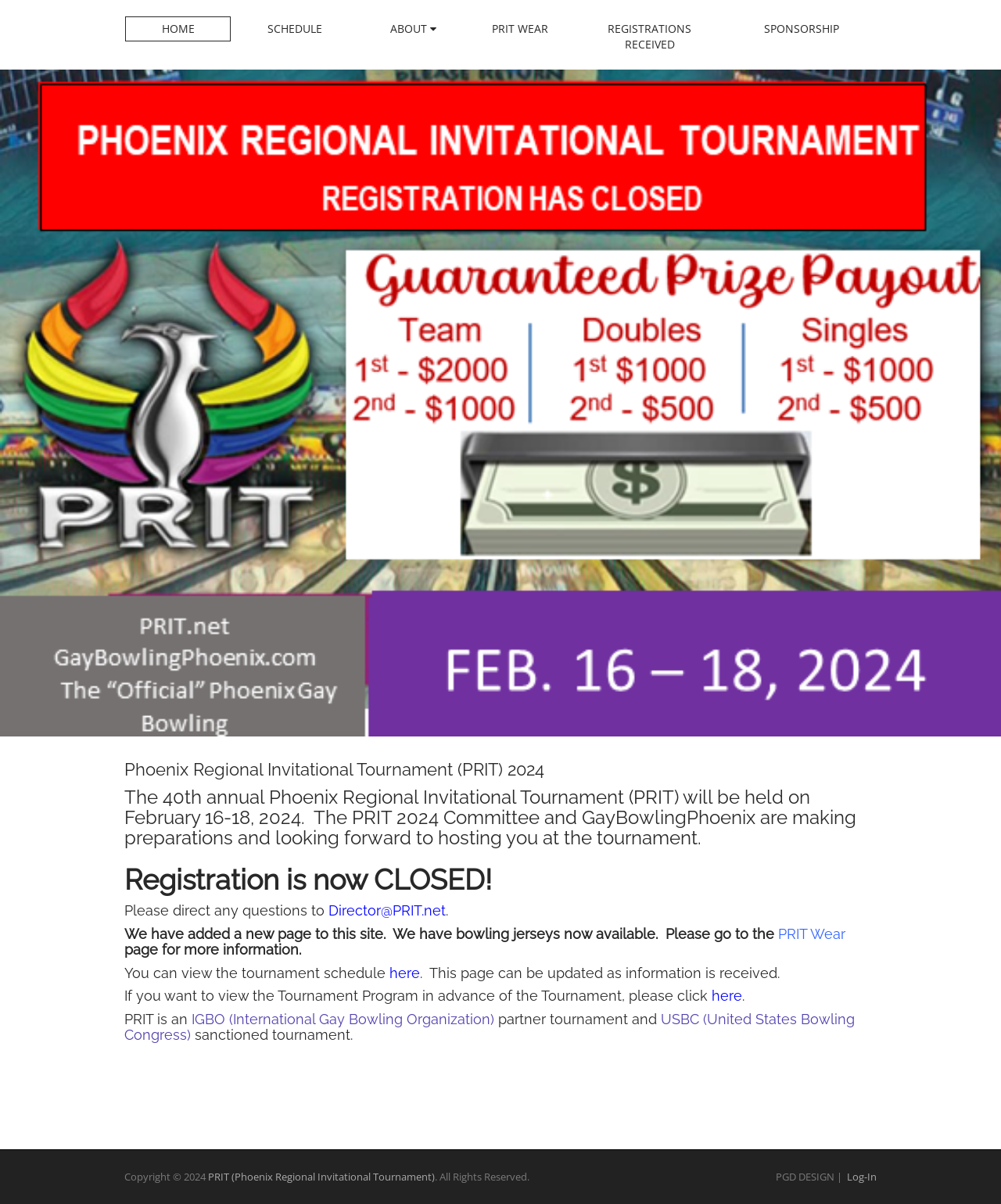Offer a thorough description of the webpage.

The webpage is about the Phoenix Regional Invitational Tournament (PRIT), a bowling tournament. At the top, there is a logo image and a link with the tournament's name. Below the logo, there is a main menu with links to different sections of the website, including "HOME", "SCHEDULE", "ABOUT", "PRIT WEAR", "REGISTRATIONS RECEIVED", and "SPONSORSHIP".

The main content of the webpage is an article that provides information about the tournament. The article has several headings, including the title "Phoenix Regional Invitational Tournament (PRIT) 2024", which indicates that the tournament will take place in 2024. The article also mentions that registration is now closed and provides contact information for the tournament director.

Additionally, the article informs visitors that a new page has been added to the website, featuring bowling jerseys, and provides a link to the "PRIT Wear" page. It also mentions that the tournament schedule can be viewed on the website and provides a link to do so. Furthermore, visitors can view the Tournament Program in advance of the tournament by clicking on a provided link.

The article also notes that PRIT is a partner tournament of the International Gay Bowling Organization (IGBO) and a sanctioned tournament of the United States Bowling Congress (USBC), with links to these organizations' websites.

At the bottom of the webpage, there is a copyright notice with the year 2024, followed by a link to the PRIT website and a statement that all rights are reserved. There is also a credit to PGD DESIGN and a link to log in to the website.